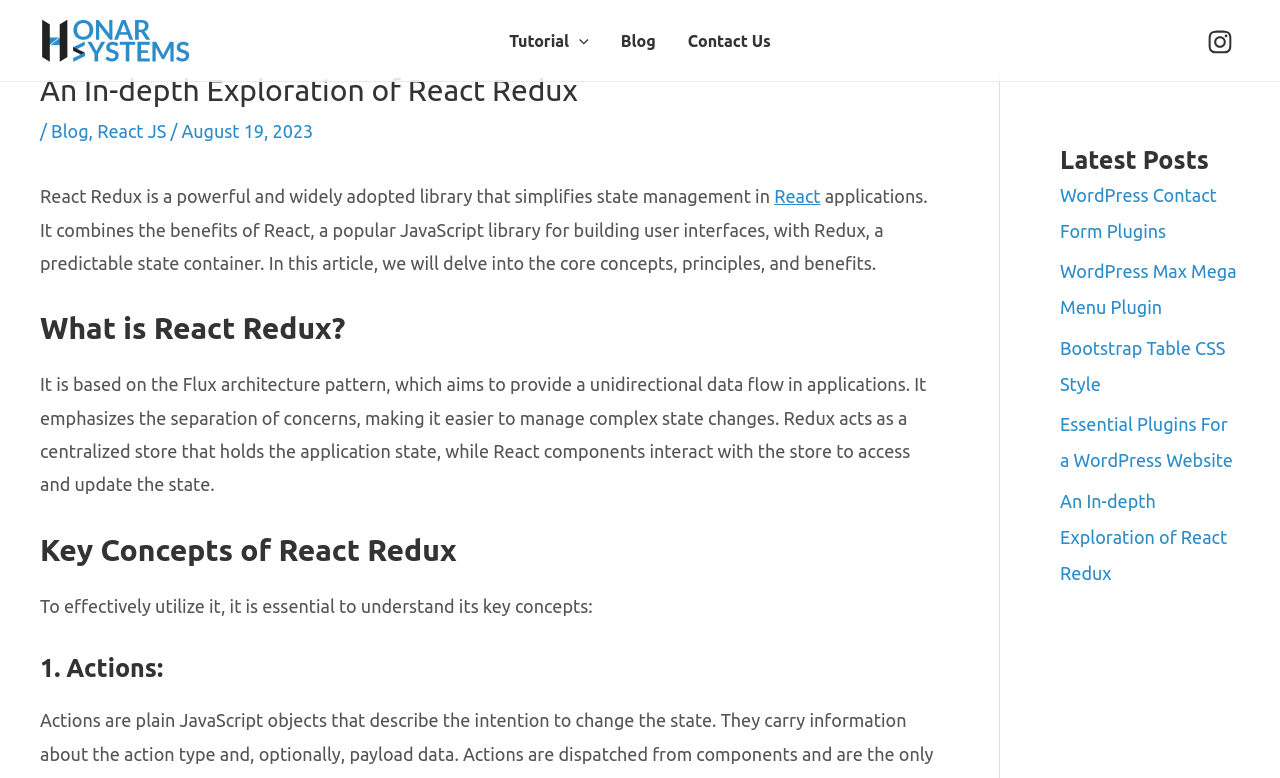Please determine the bounding box coordinates of the clickable area required to carry out the following instruction: "Visit the 'Honar Systems' website". The coordinates must be four float numbers between 0 and 1, represented as [left, top, right, bottom].

[0.031, 0.036, 0.148, 0.062]